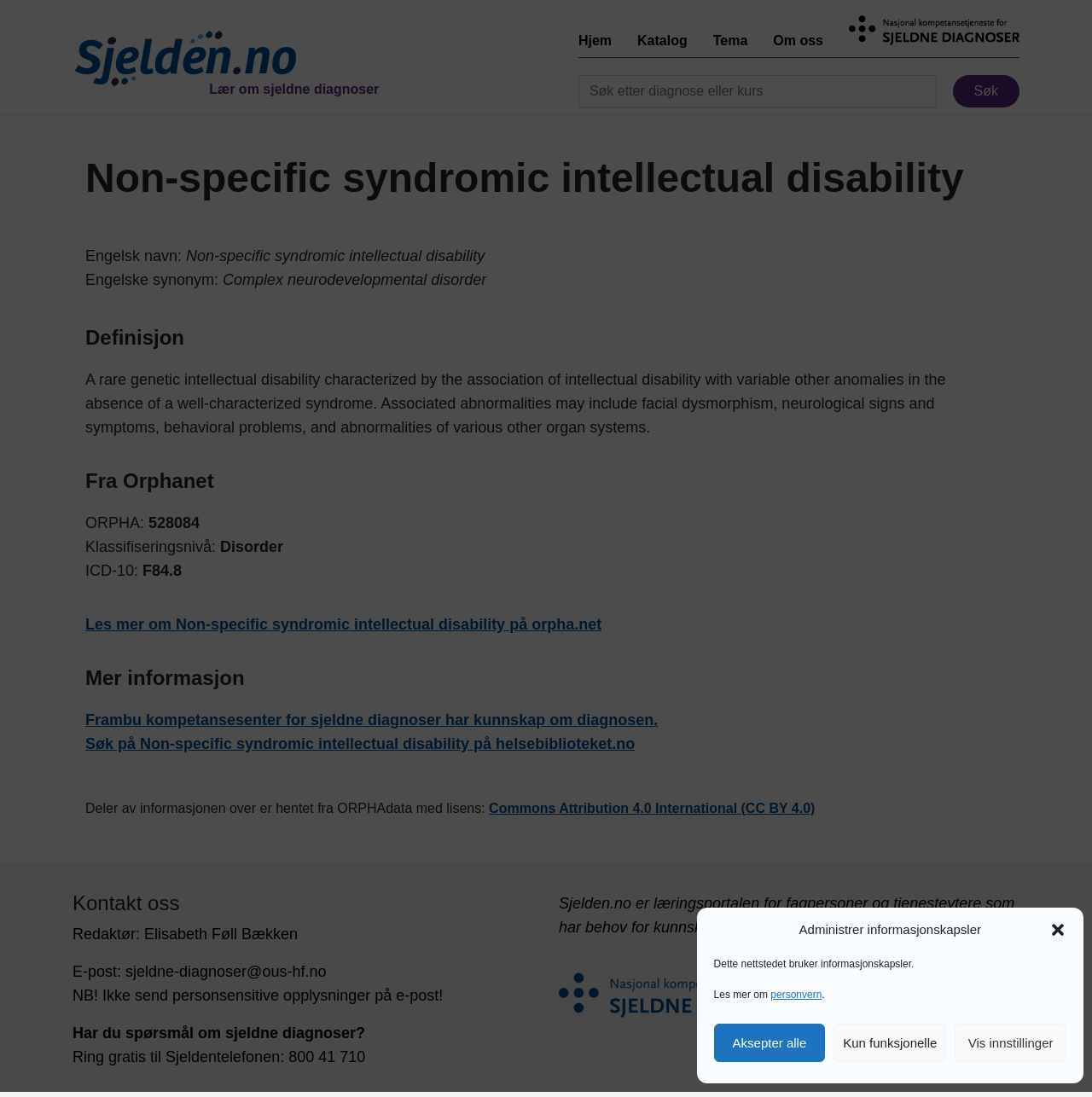Identify the bounding box coordinates of the section to be clicked to complete the task described by the following instruction: "Learn more about personvern". The coordinates should be four float numbers between 0 and 1, formatted as [left, top, right, bottom].

[0.706, 0.901, 0.753, 0.912]